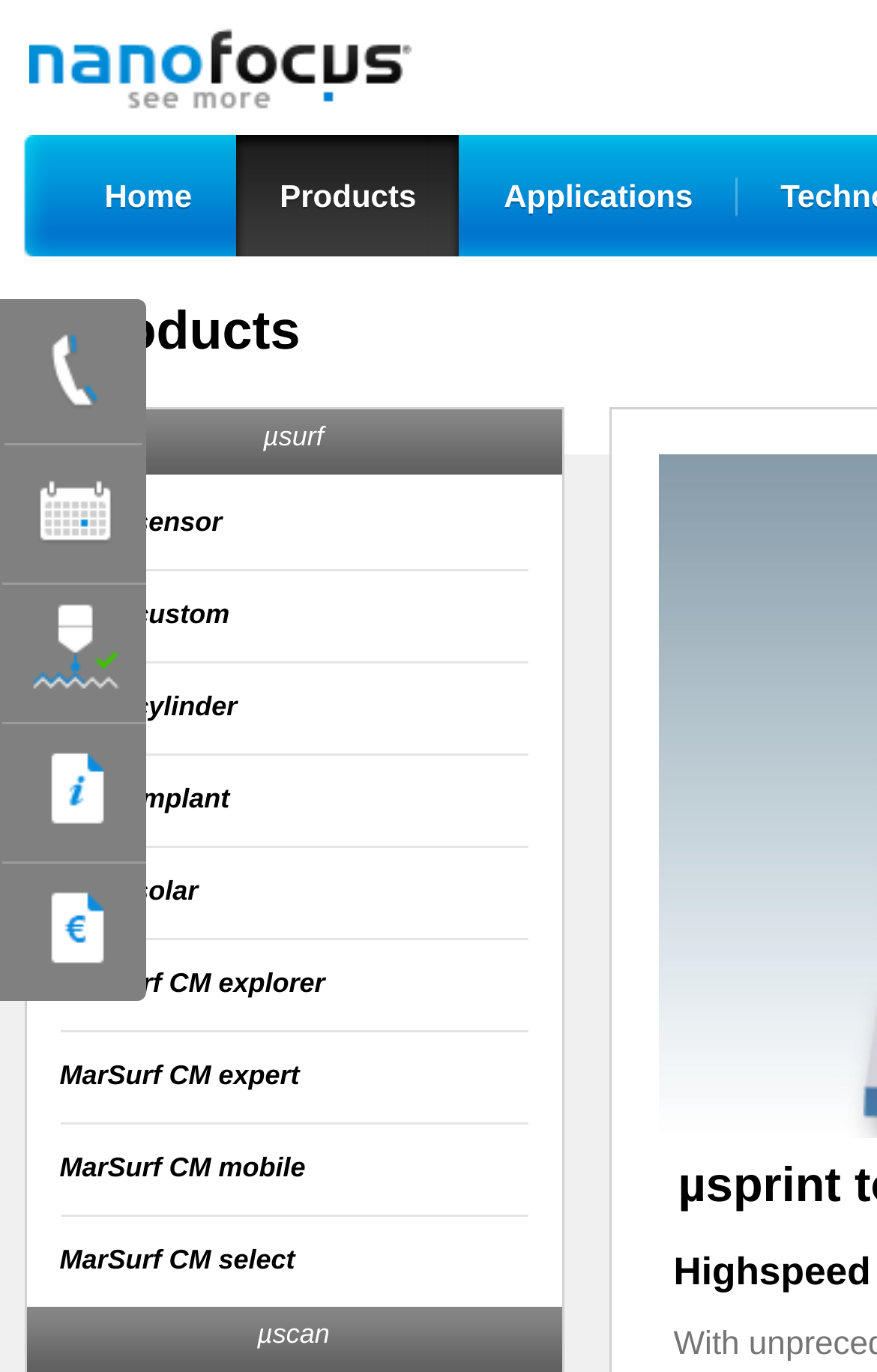Locate the bounding box coordinates of the clickable area to execute the instruction: "view products". Provide the coordinates as four float numbers between 0 and 1, represented as [left, top, right, bottom].

[0.27, 0.098, 0.523, 0.187]